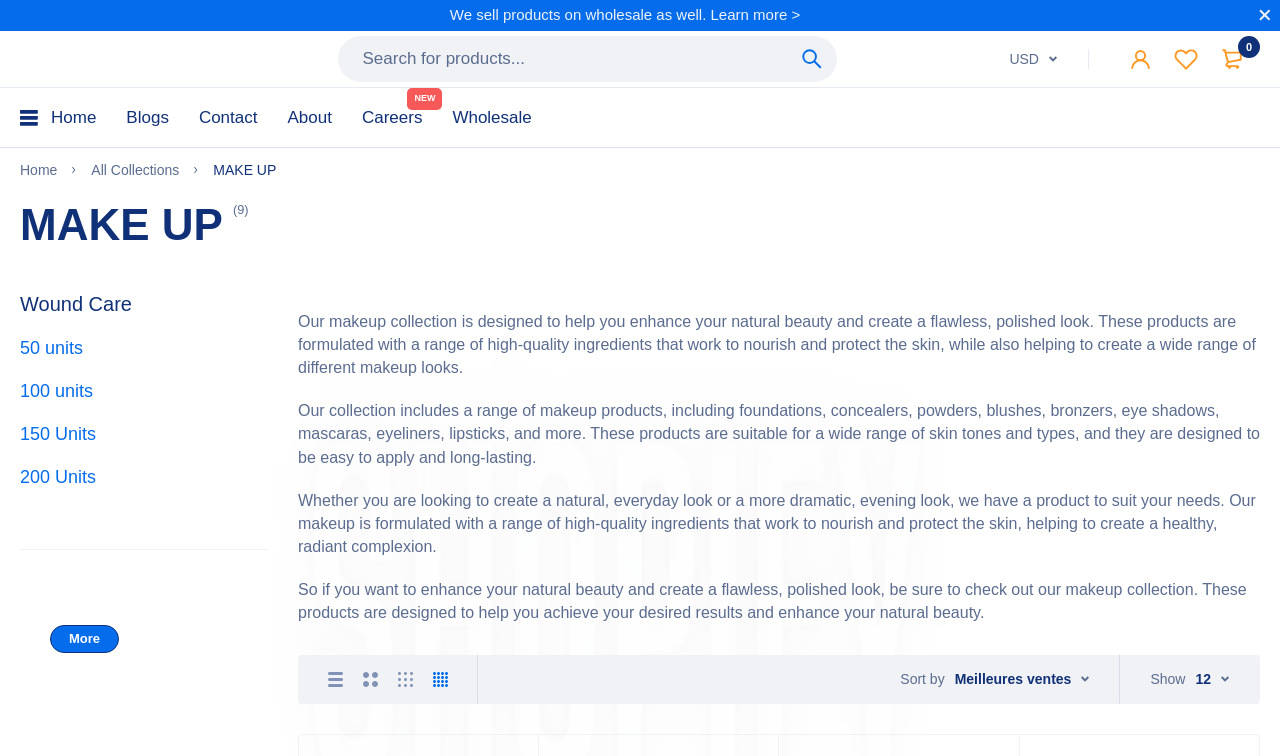Please identify the bounding box coordinates of the element's region that needs to be clicked to fulfill the following instruction: "Go to account page". The bounding box coordinates should consist of four float numbers between 0 and 1, i.e., [left, top, right, bottom].

[0.874, 0.065, 0.908, 0.091]